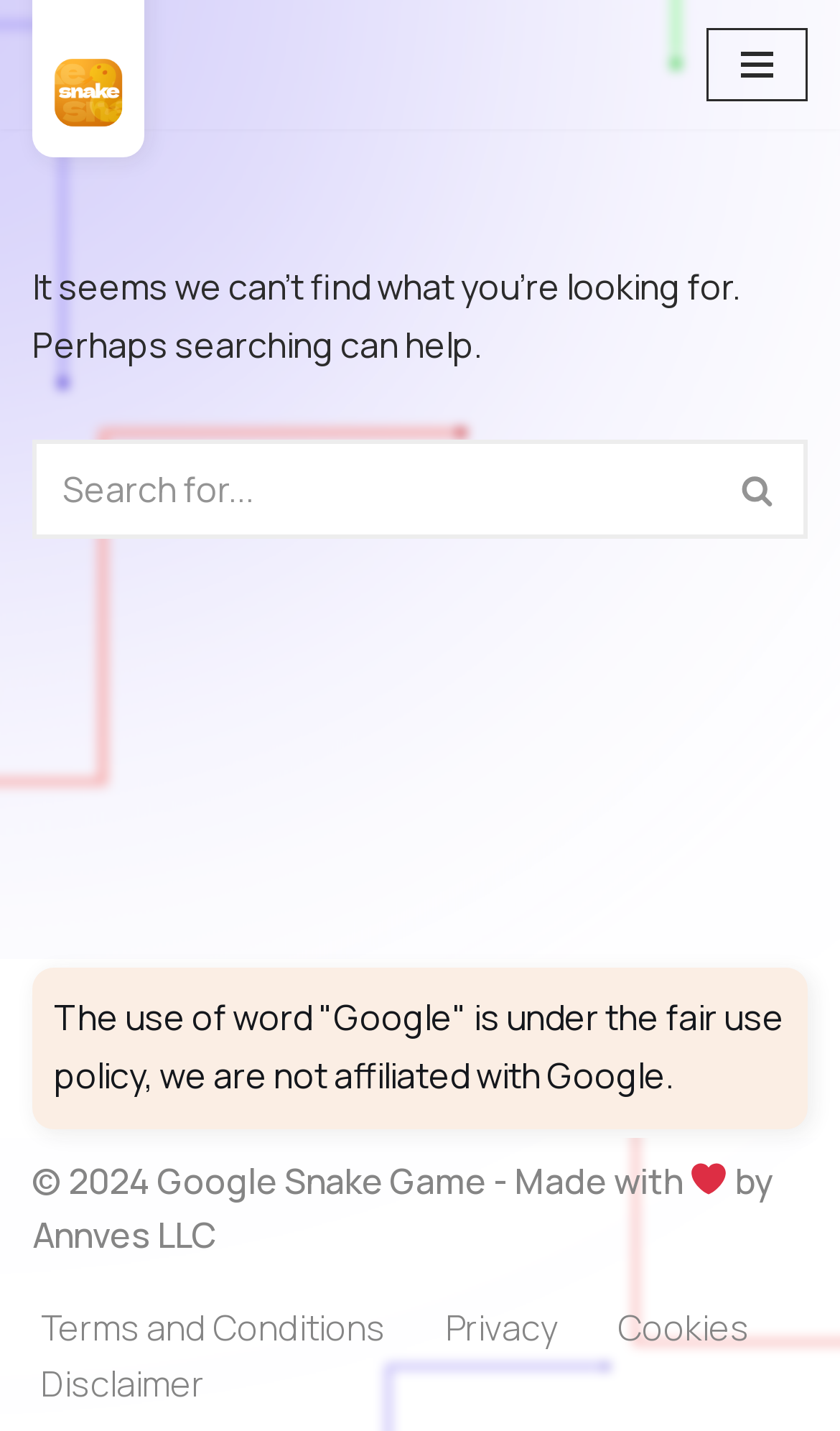Please determine the bounding box coordinates of the section I need to click to accomplish this instruction: "Click the navigation menu button".

[0.841, 0.02, 0.962, 0.071]